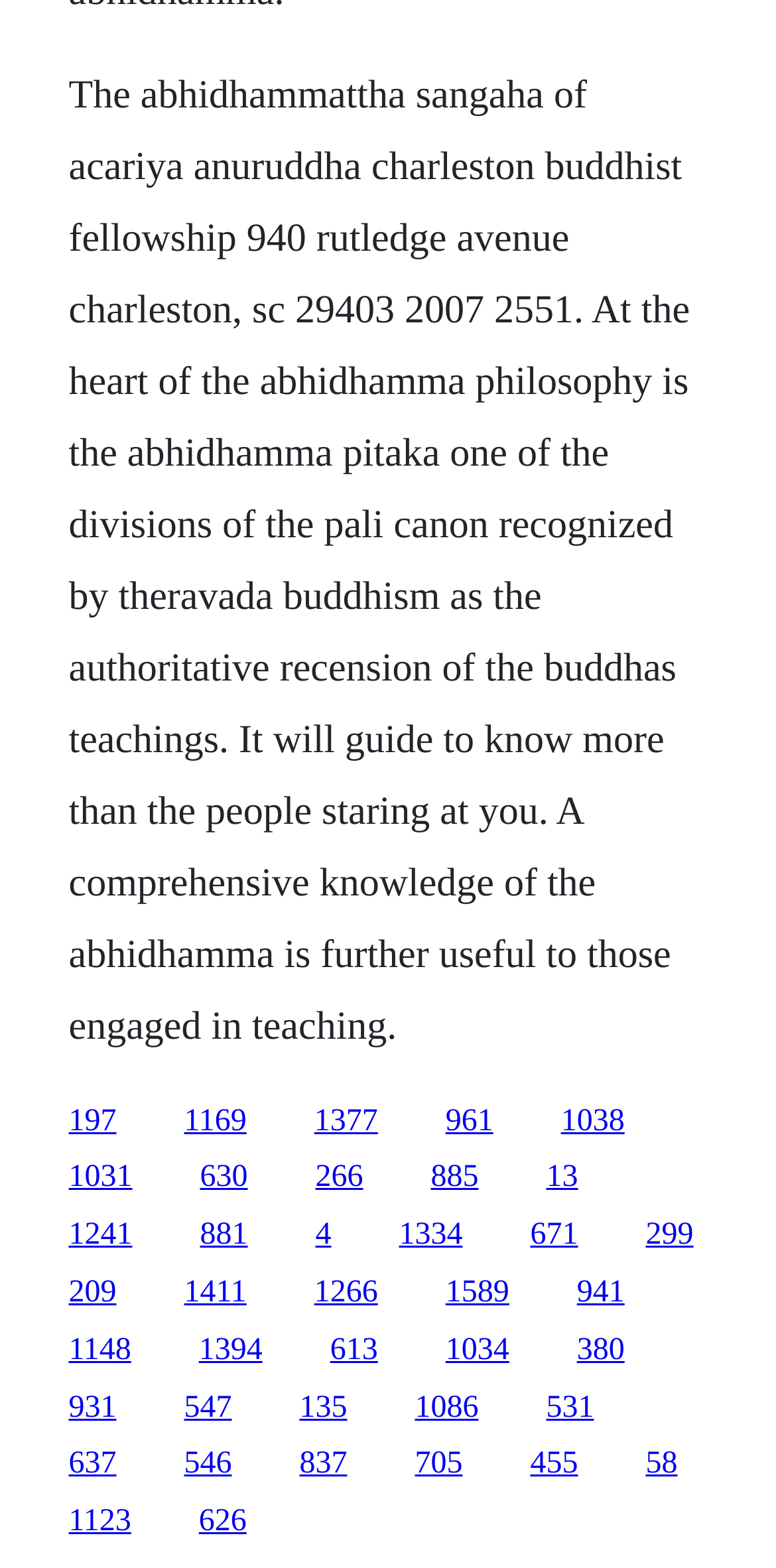Find the bounding box coordinates of the area to click in order to follow the instruction: "visit the page '1377'".

[0.405, 0.704, 0.487, 0.725]